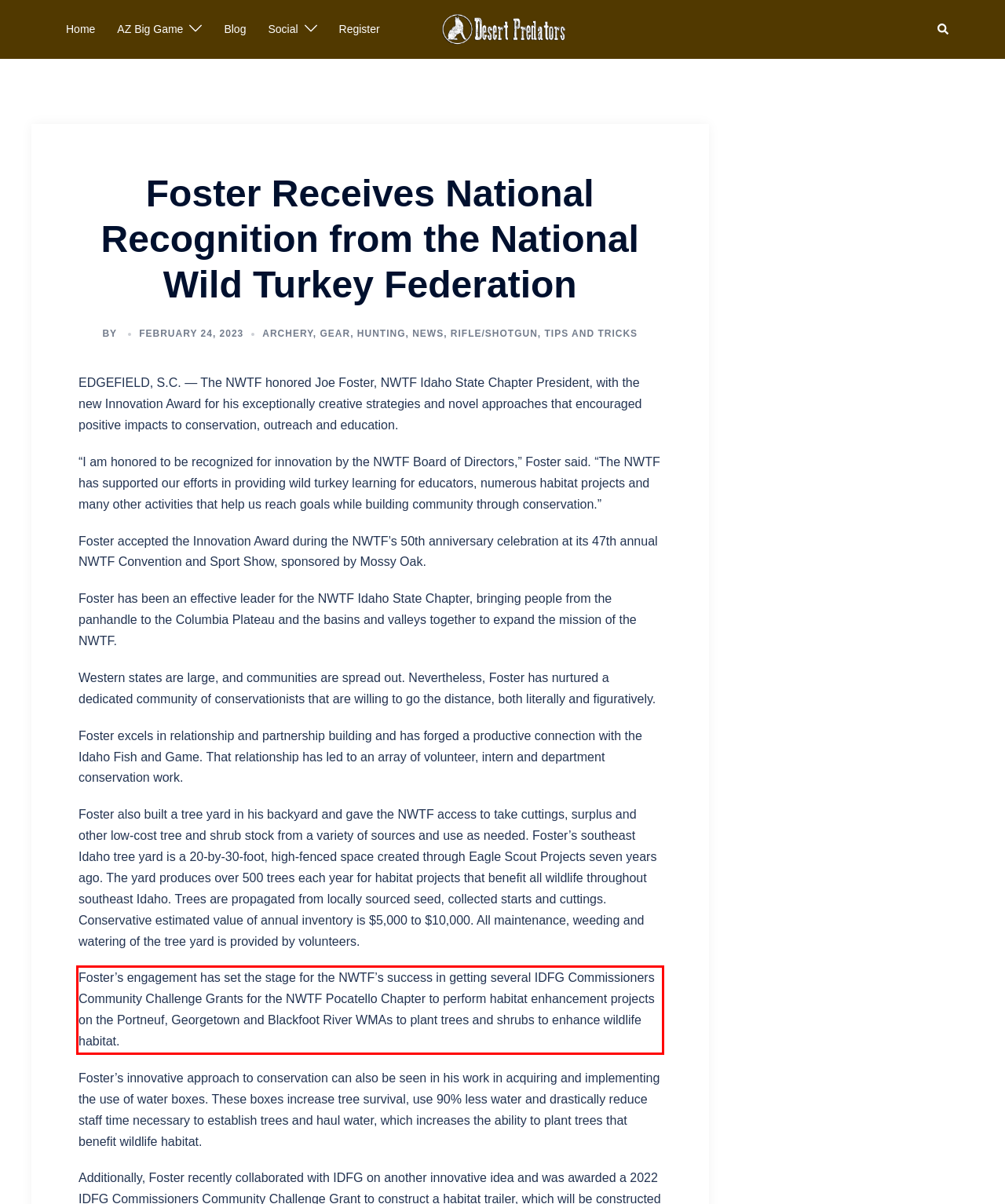Given a screenshot of a webpage with a red bounding box, please identify and retrieve the text inside the red rectangle.

Foster’s engagement has set the stage for the NWTF’s success in getting several IDFG Commissioners Community Challenge Grants for the NWTF Pocatello Chapter to perform habitat enhancement projects on the Portneuf, Georgetown and Blackfoot River WMAs to plant trees and shrubs to enhance wildlife habitat.